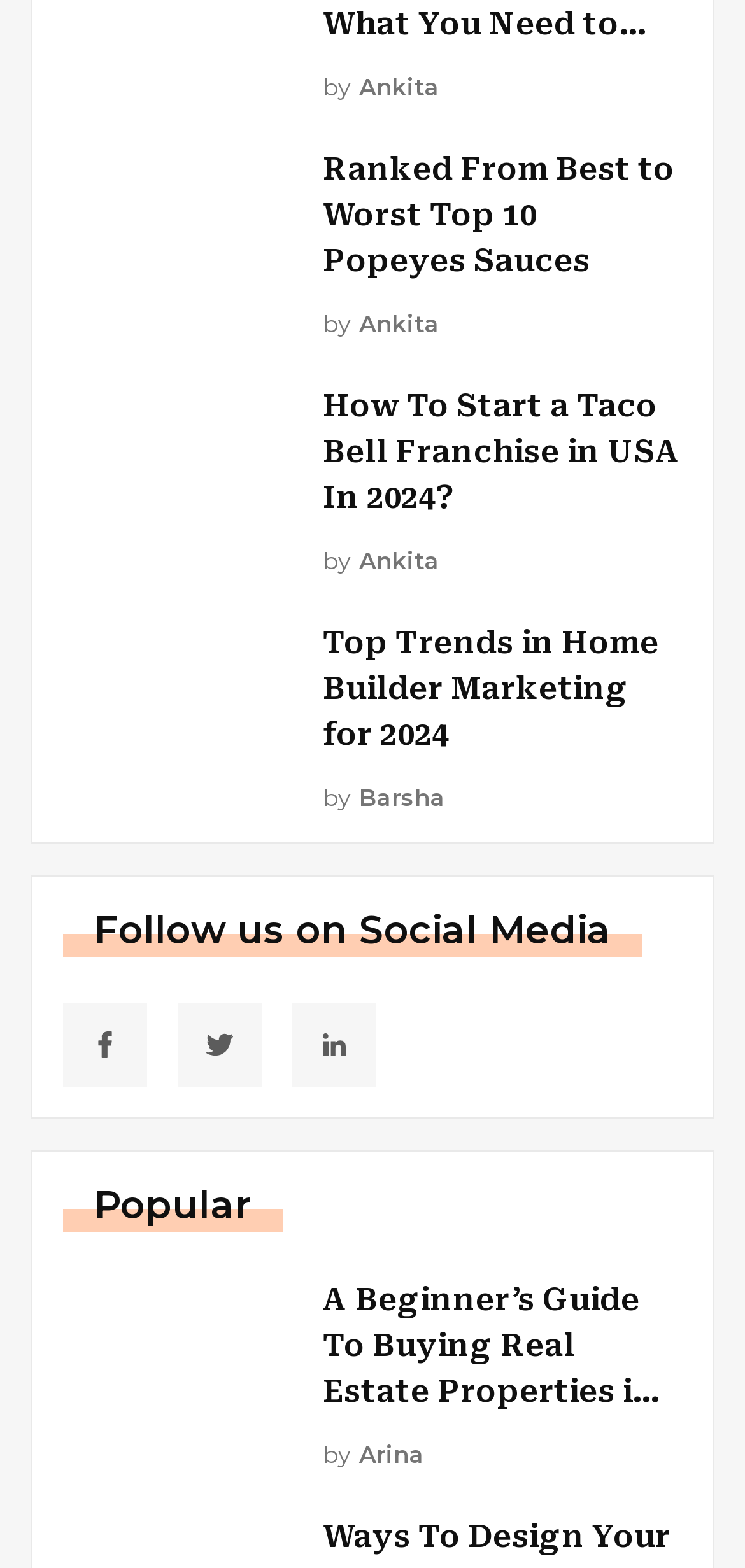Determine the bounding box coordinates for the clickable element required to fulfill the instruction: "Follow on social media". Provide the coordinates as four float numbers between 0 and 1, i.e., [left, top, right, bottom].

[0.085, 0.639, 0.197, 0.693]